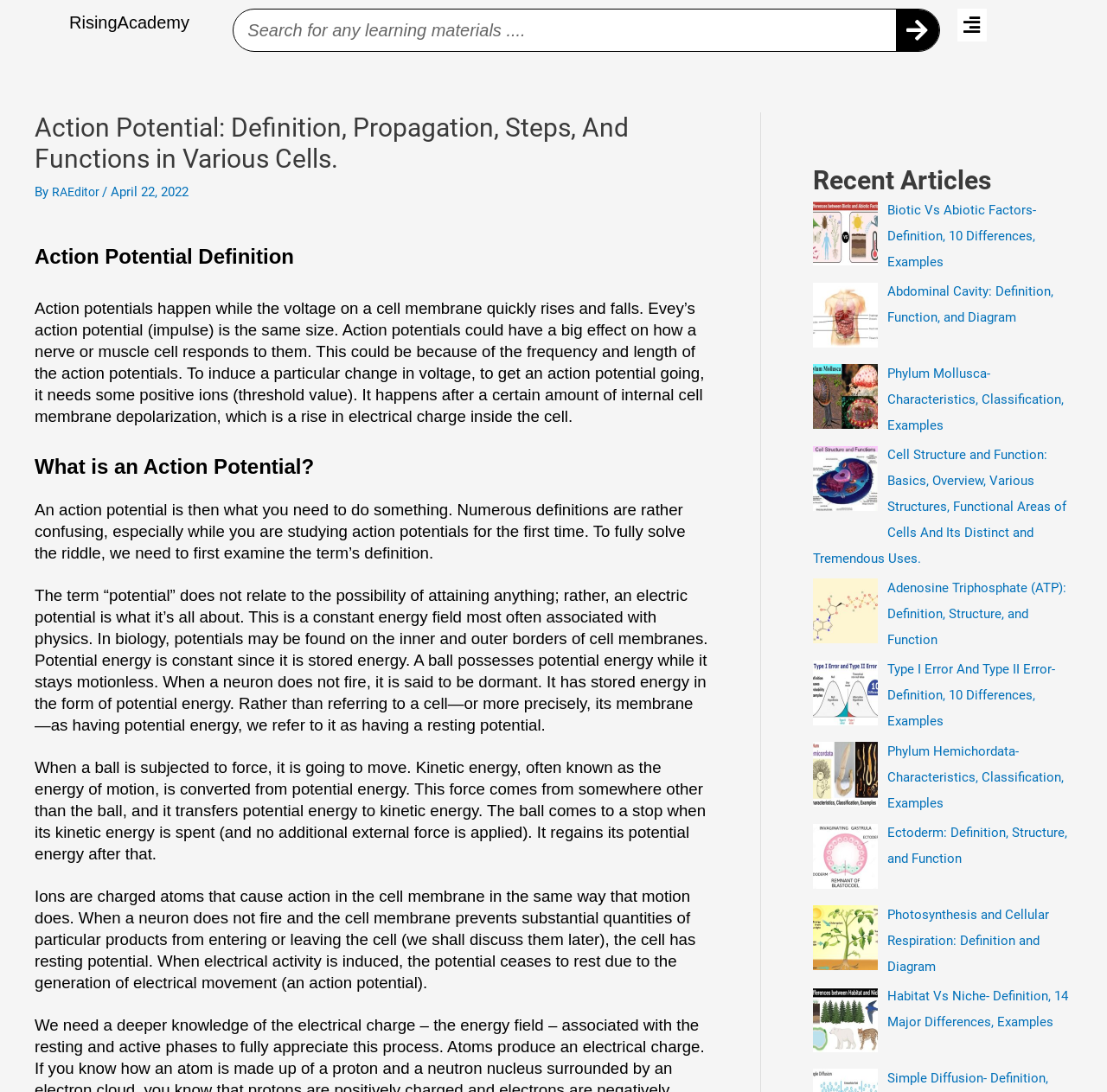Can you identify and provide the main heading of the webpage?

Action Potential: Definition, Propagation, Steps, And Functions in Various Cells.